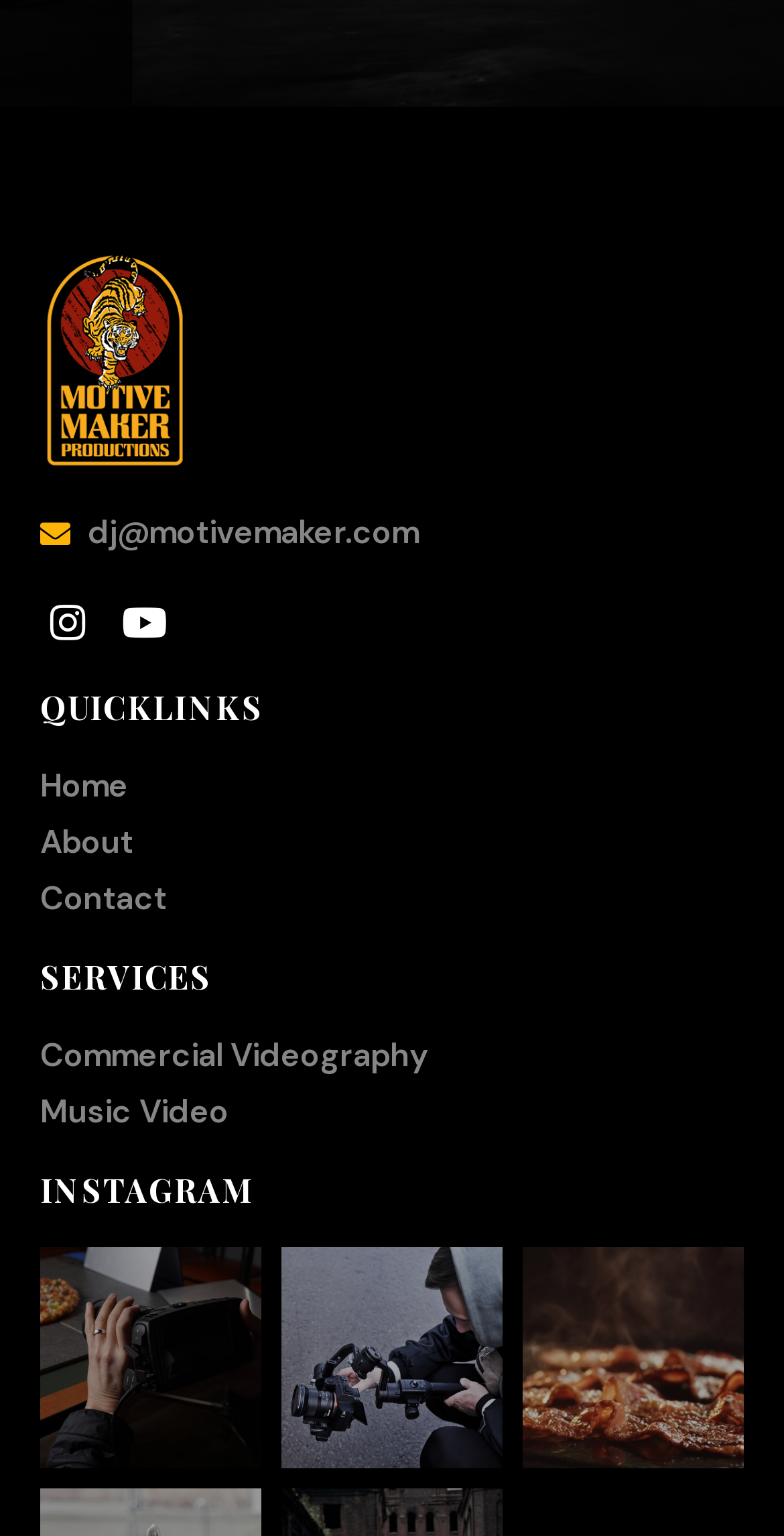Determine the bounding box coordinates of the region to click in order to accomplish the following instruction: "Visit the Instagram page". Provide the coordinates as four float numbers between 0 and 1, specifically [left, top, right, bottom].

[0.051, 0.388, 0.123, 0.425]